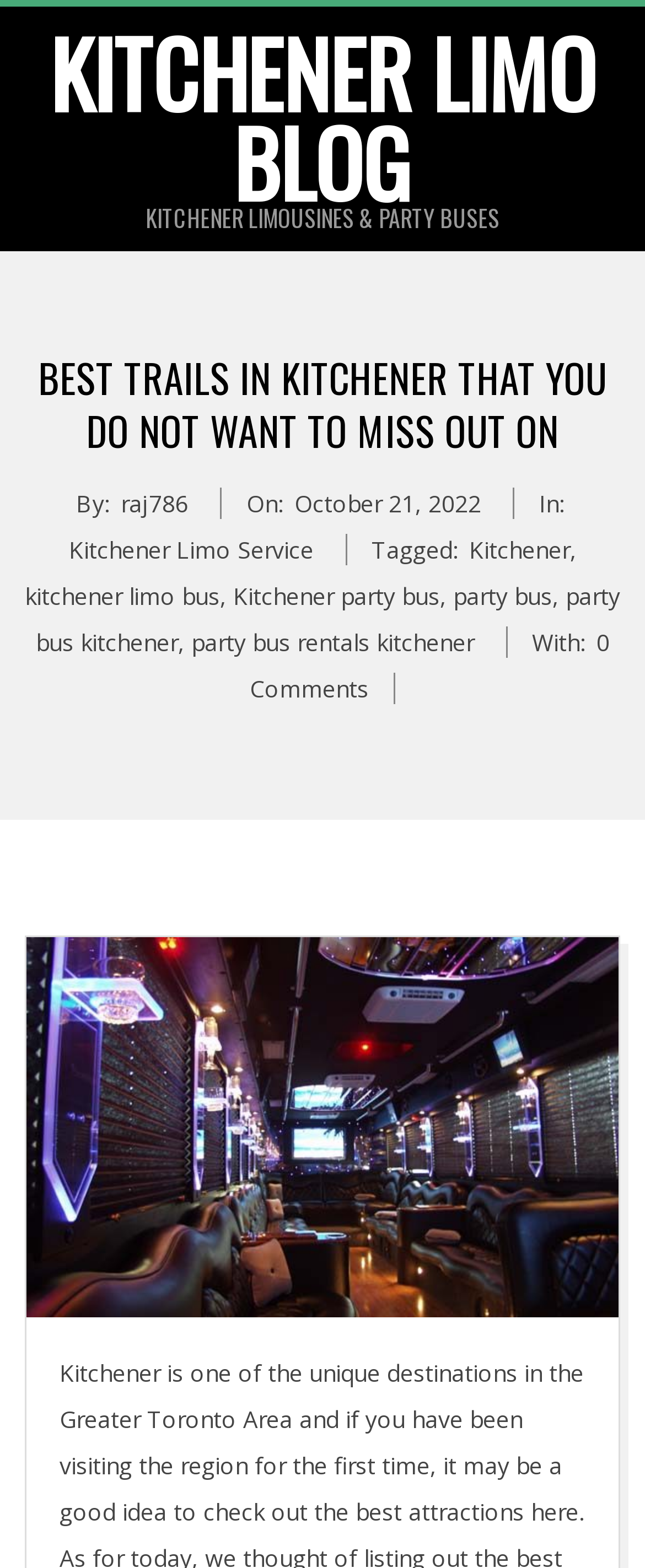Pinpoint the bounding box coordinates for the area that should be clicked to perform the following instruction: "view Kitchener Party Bus image".

[0.041, 0.598, 0.959, 0.84]